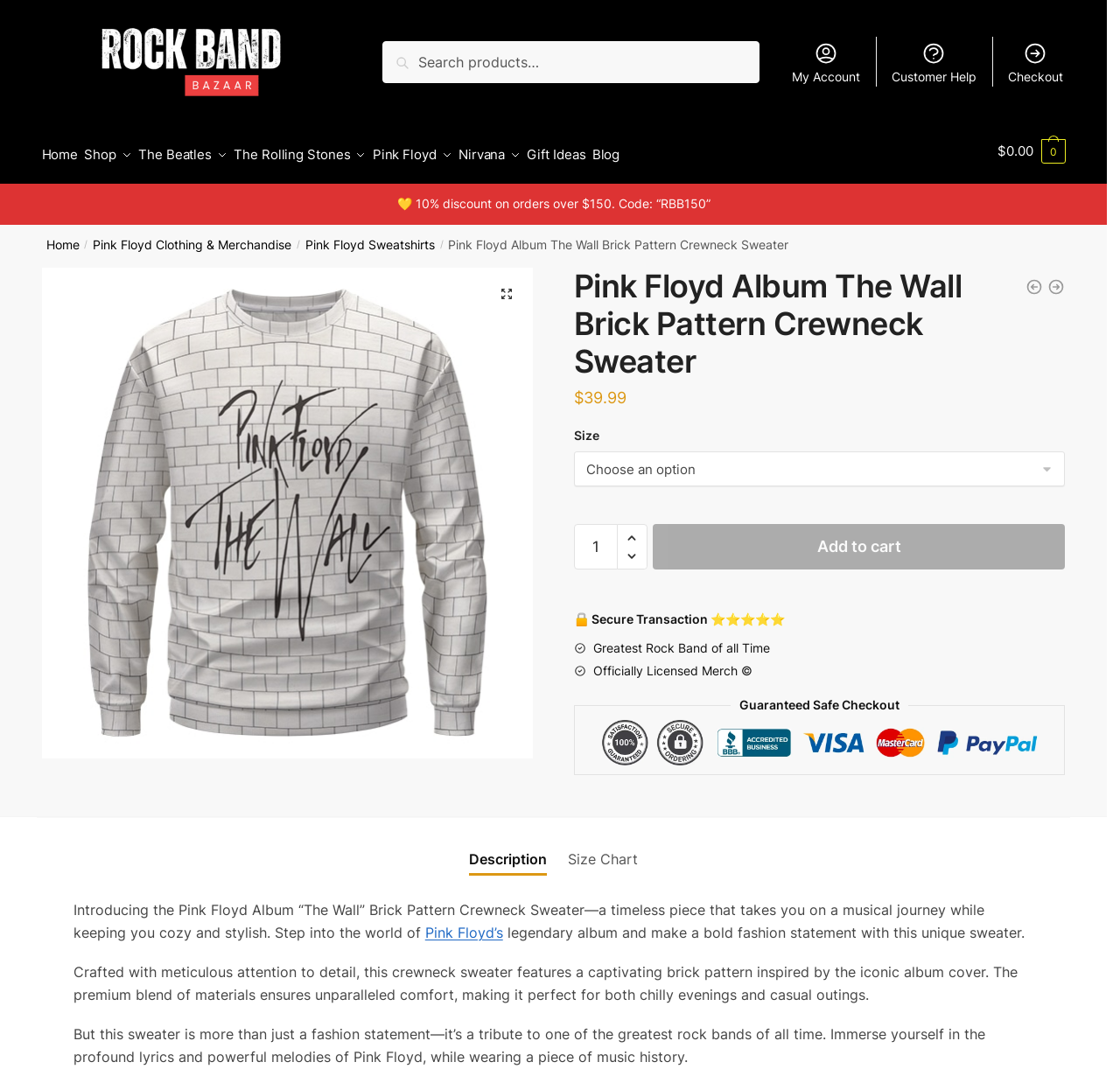What is the name of the album that inspired the sweater's design?
Answer the question with as much detail as you can, using the image as a reference.

I found the answer by reading the product description, which mentions that the sweater's design is inspired by the iconic album cover of Pink Floyd's 'The Wall' album.